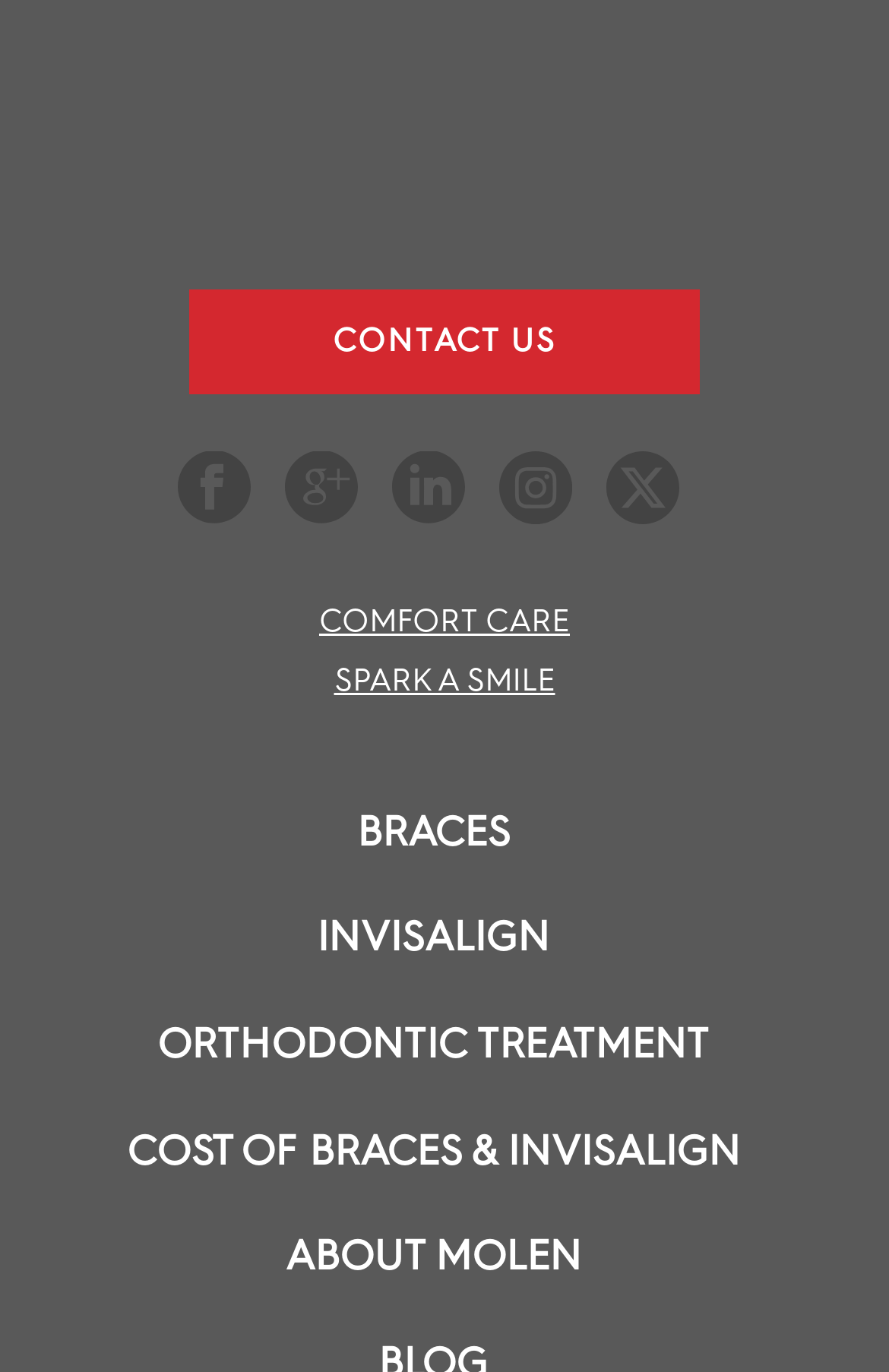Provide the bounding box coordinates of the area you need to click to execute the following instruction: "Get information about Braces".

[0.388, 0.576, 0.612, 0.654]